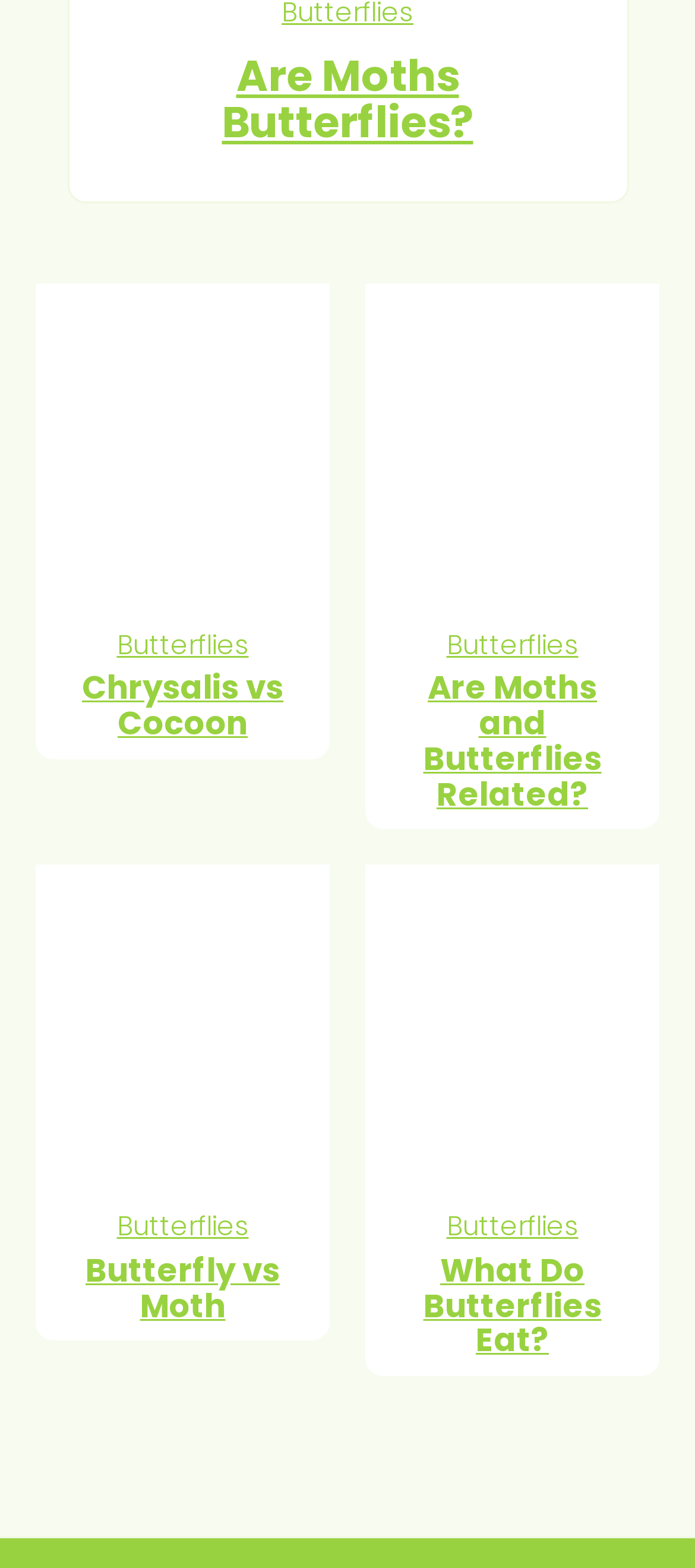Identify the bounding box coordinates of the area you need to click to perform the following instruction: "Learn about 'Butterfly vs Moth'".

[0.123, 0.796, 0.403, 0.846]